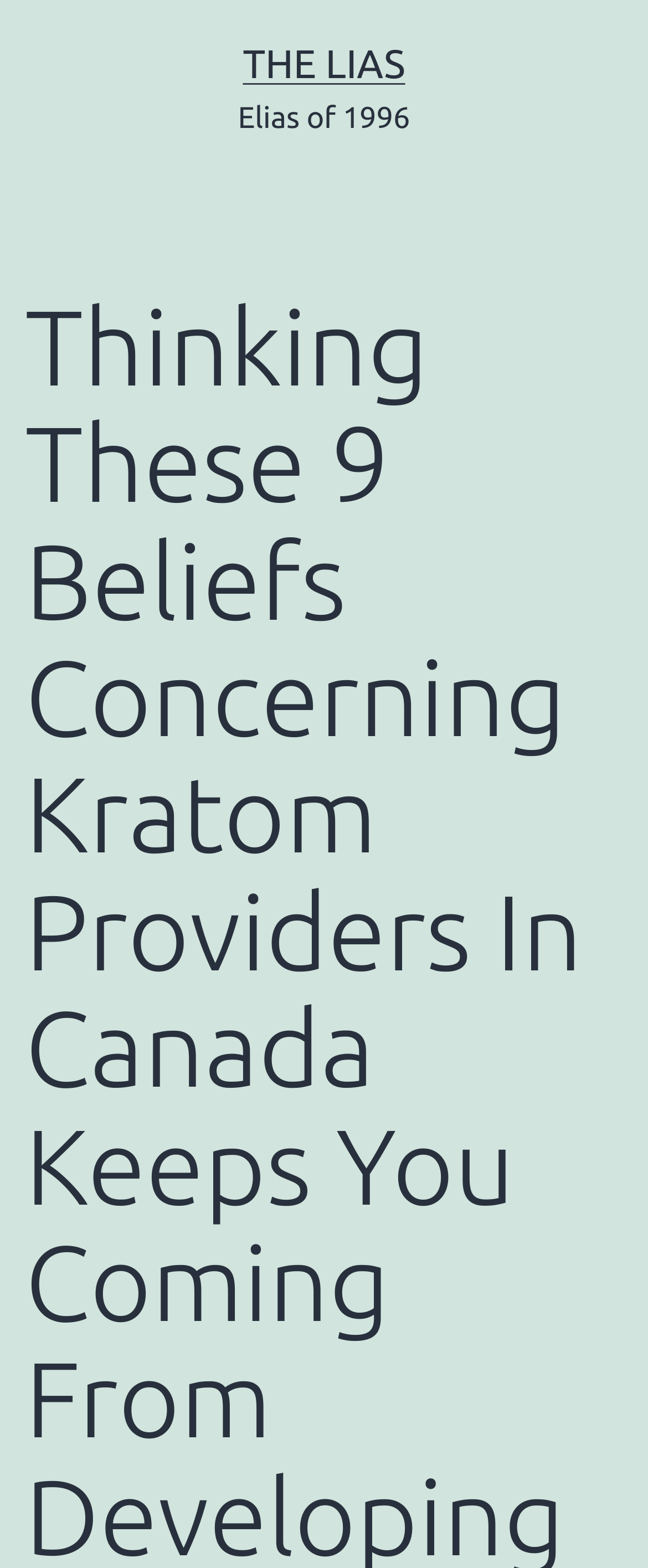Find and generate the main title of the webpage.

Thinking These 9 Beliefs Concerning Kratom Providers In Canada Keeps You Coming From Developing